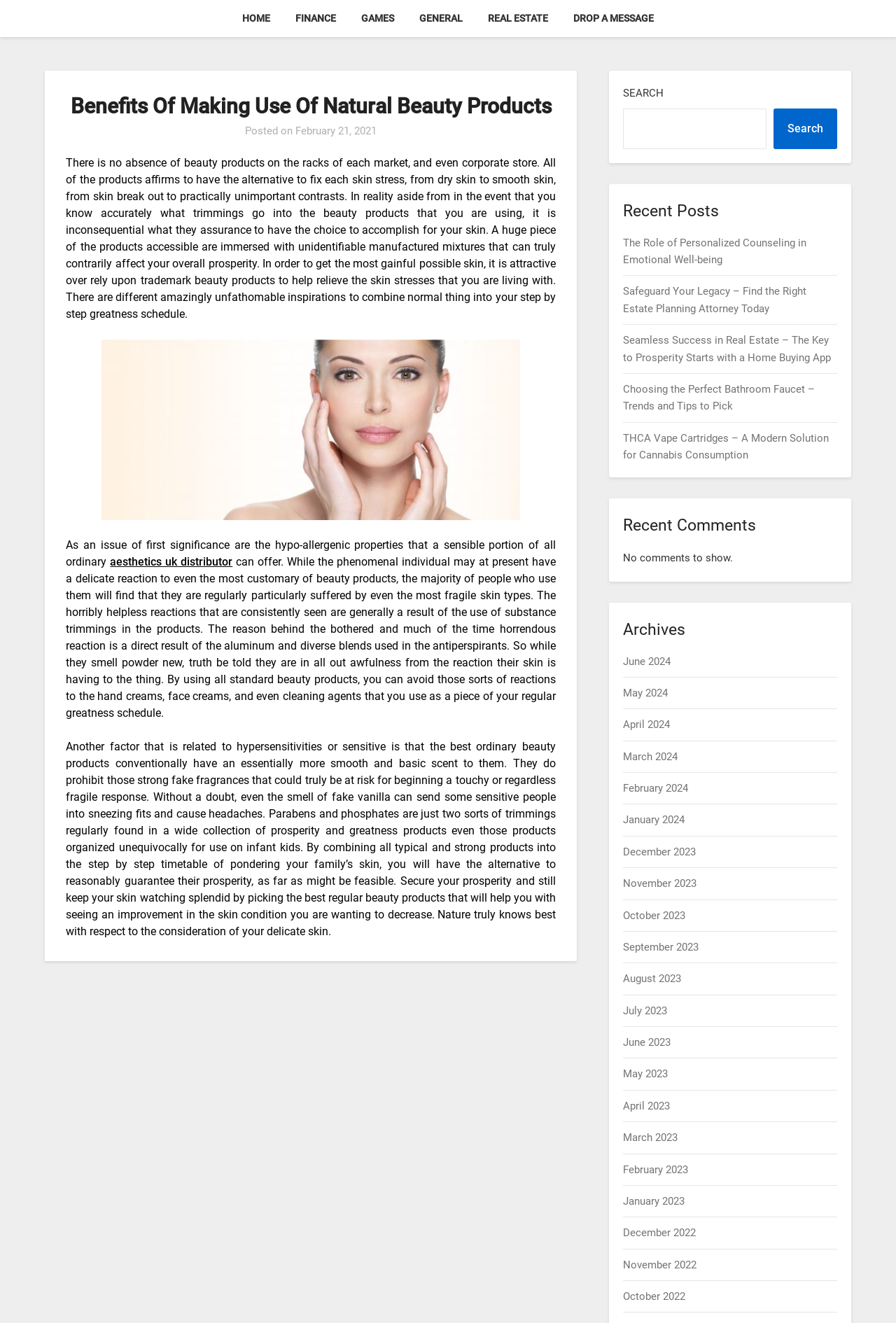Reply to the question with a single word or phrase:
What is the topic of the article?

Natural Beauty Products